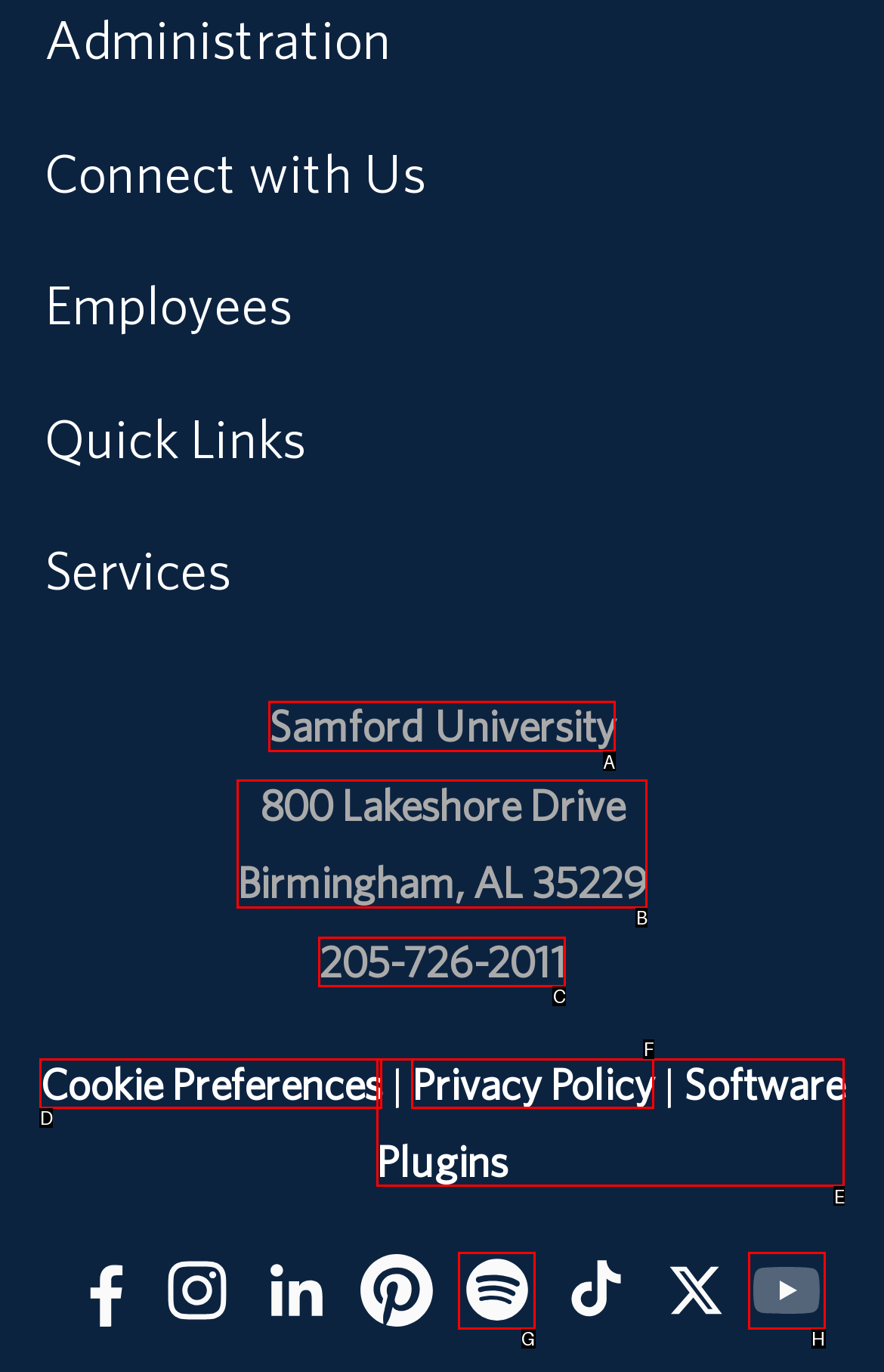Given the task: Click on Samford University, point out the letter of the appropriate UI element from the marked options in the screenshot.

A